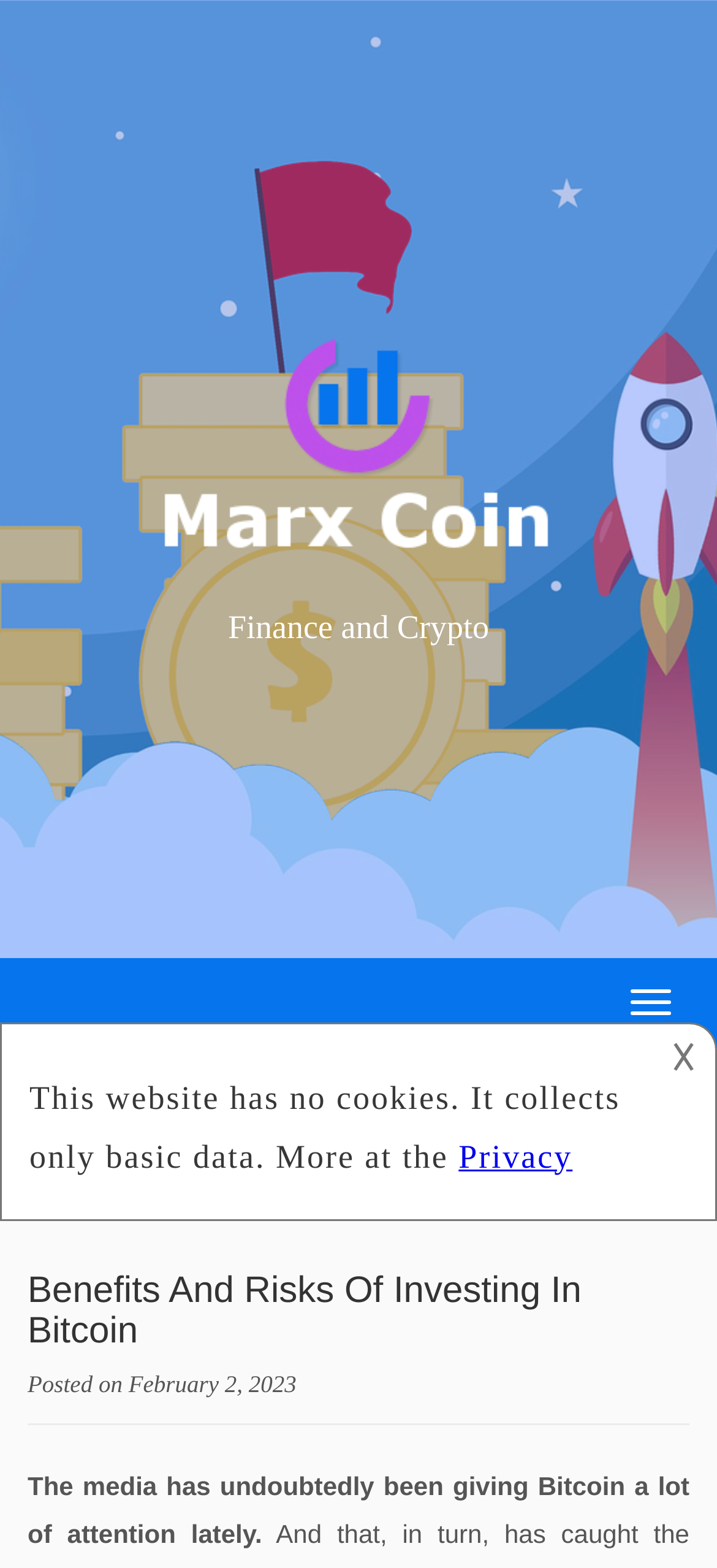Predict the bounding box of the UI element that fits this description: "𐌢".

[0.936, 0.659, 0.985, 0.692]